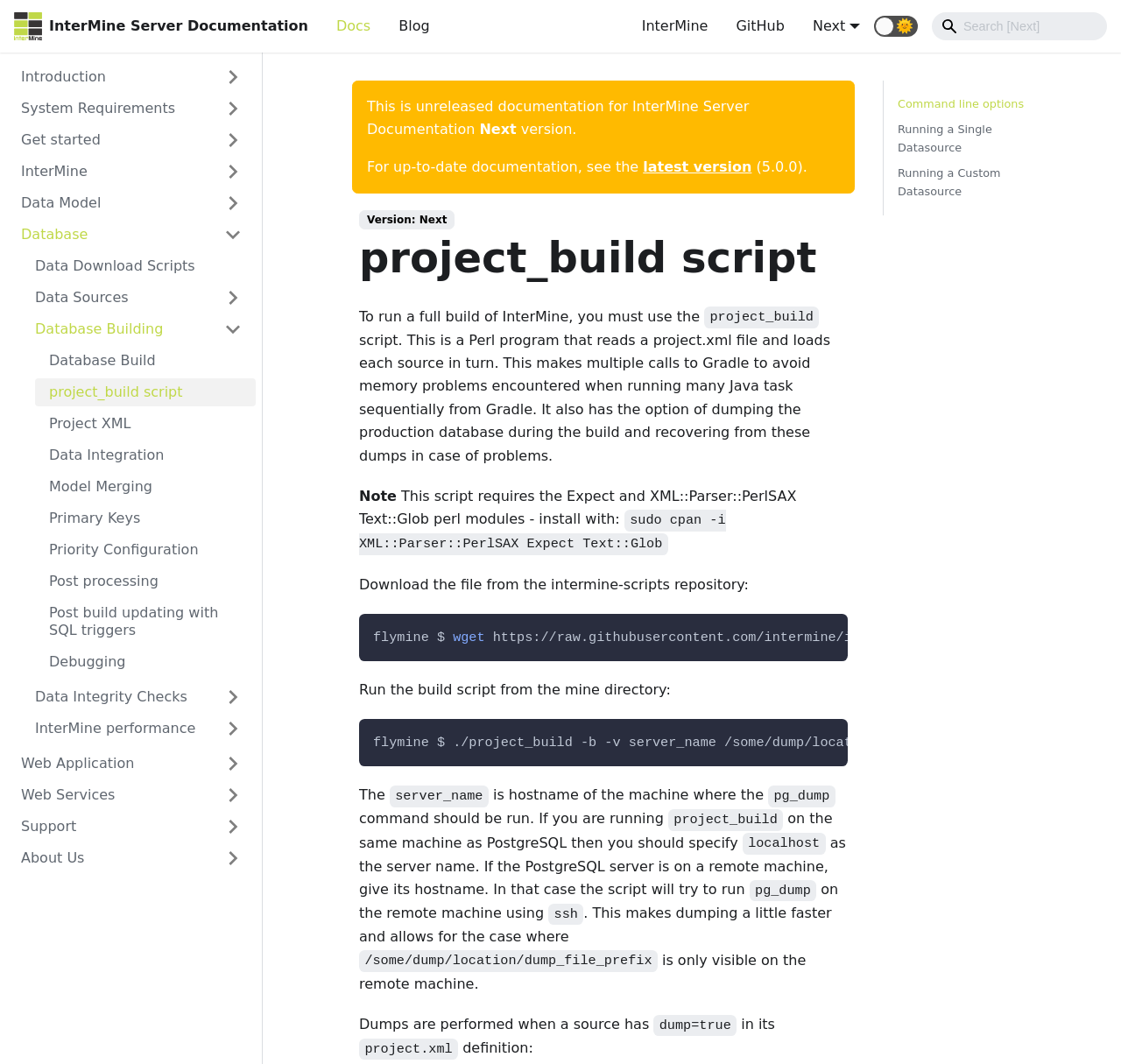Use the details in the image to answer the question thoroughly: 
What is the logo of InterMine?

The logo of InterMine is located at the top left corner of the webpage, and it is an image element with a bounding box of [0.013, 0.012, 0.037, 0.038].